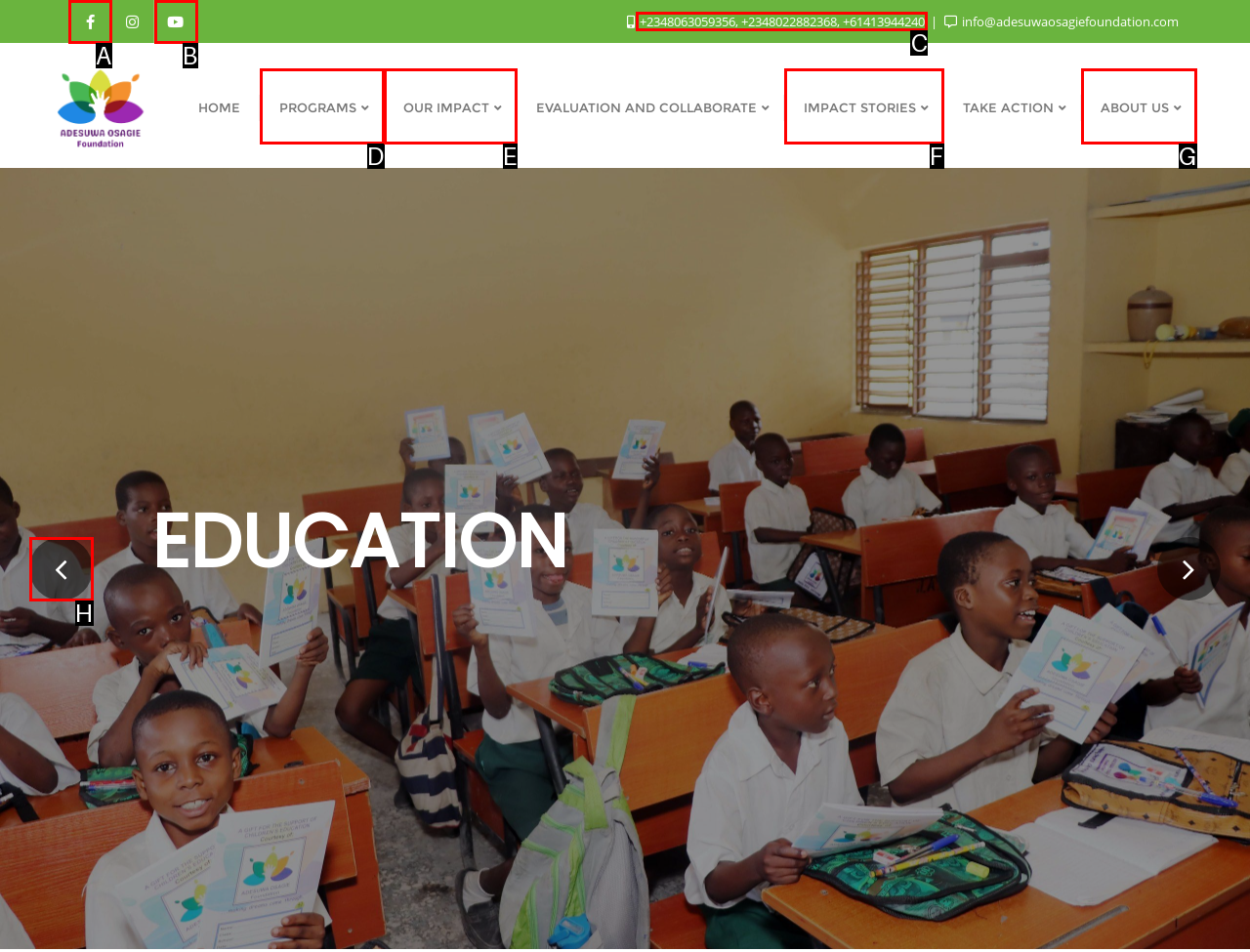Which option should I select to accomplish the task: Contact us through phone number? Respond with the corresponding letter from the given choices.

C